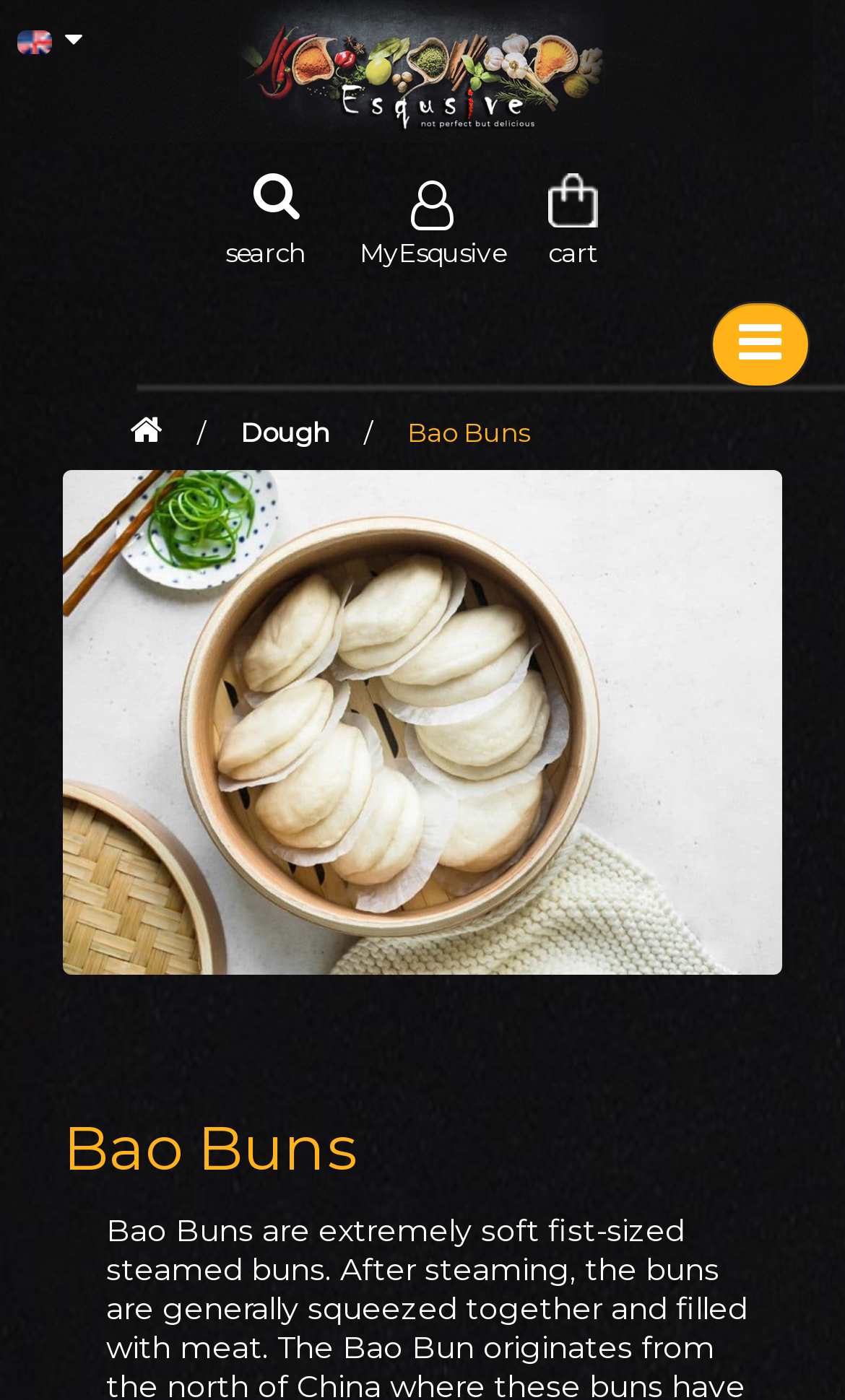How many icons are there in the top navigation bar?
Examine the image and give a concise answer in one word or a short phrase.

2